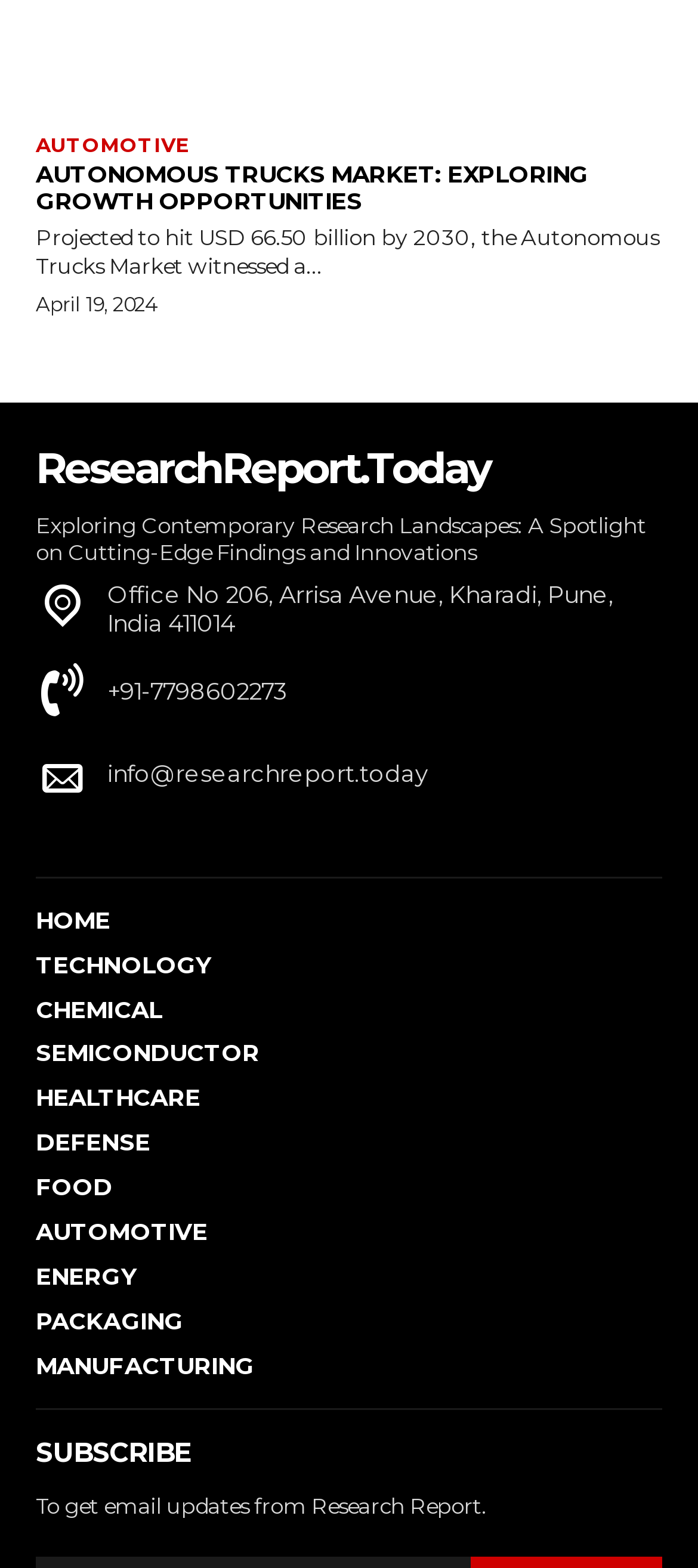Identify the bounding box coordinates of the region that needs to be clicked to carry out this instruction: "Visit ResearchReport.Today". Provide these coordinates as four float numbers ranging from 0 to 1, i.e., [left, top, right, bottom].

[0.051, 0.281, 0.949, 0.317]